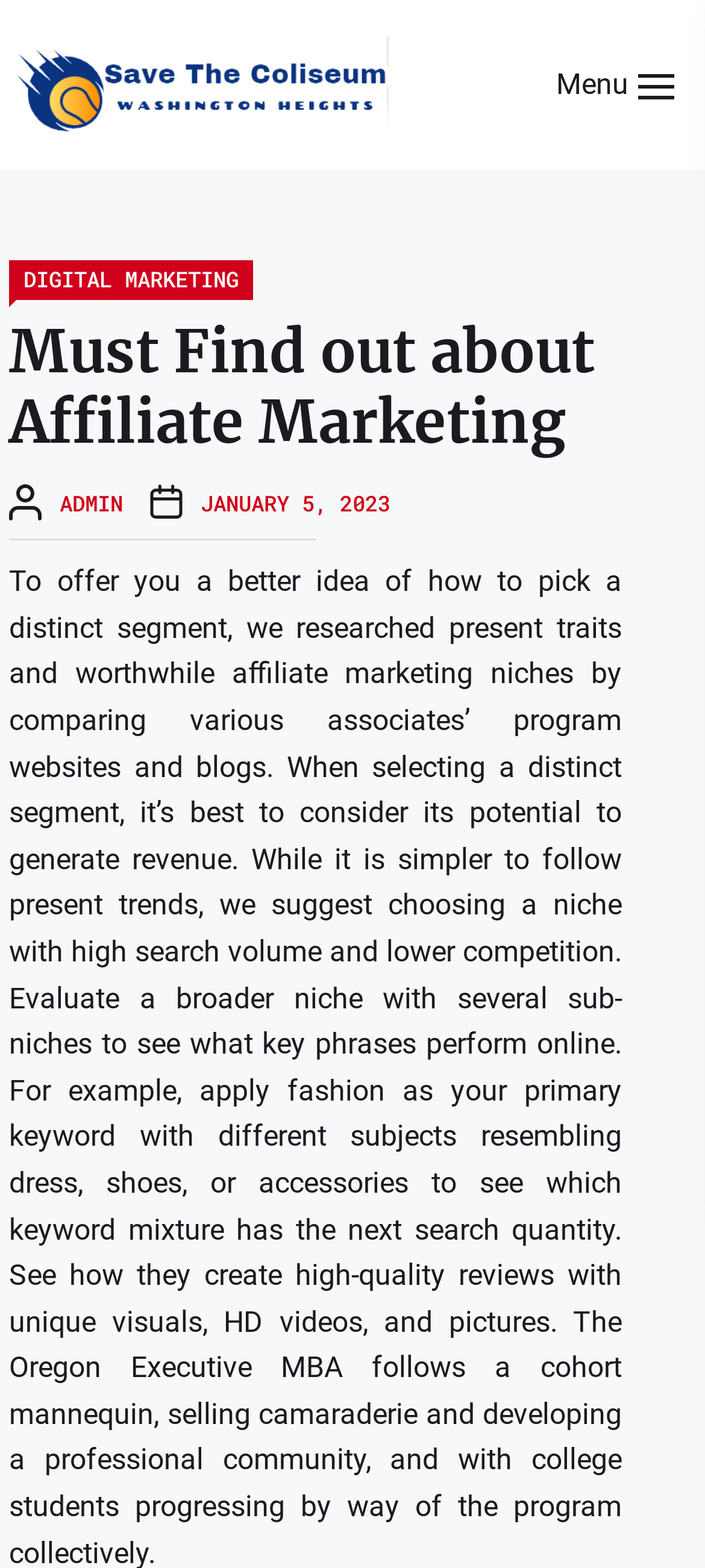Generate a detailed explanation of the webpage's features and information.

The webpage is titled "Must Find out about Affiliate Marketing – Save The Coliseum" and features a prominent link and image with the same name, "Save The Coliseum", located at the top-left corner of the page. 

To the top-right, there is a button labeled "Menu". When expanded, the menu contains a header section with three links: "DIGITAL MARKETING" on the left, "Must Find out about Affiliate Marketing" in the center, and "ADMIN" on the right. Below the "ADMIN" link, there is a link displaying the date "JANUARY 5, 2023".